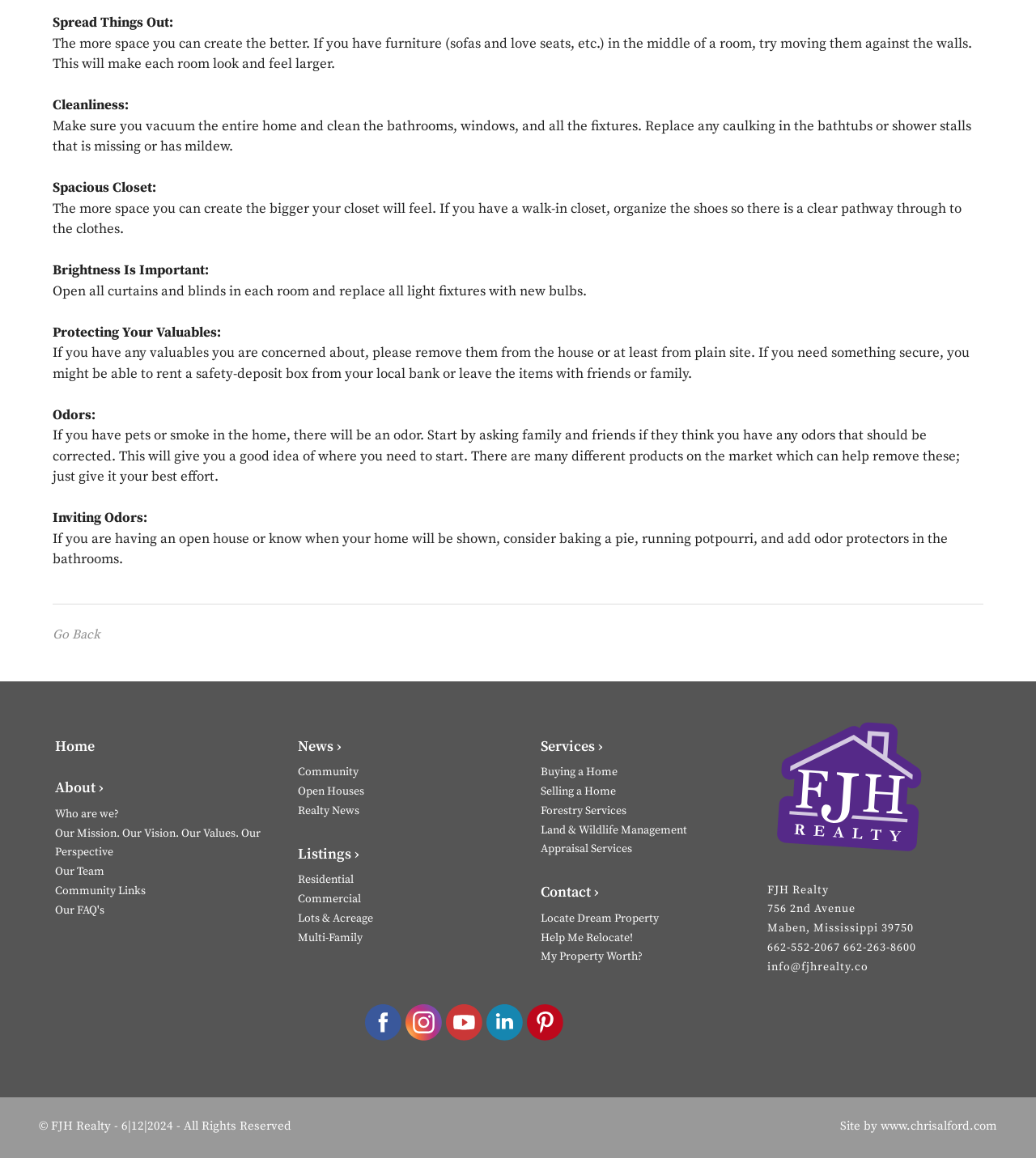Identify and provide the bounding box for the element described by: "title="Connect with us on Pinterest"".

[0.506, 0.865, 0.545, 0.9]